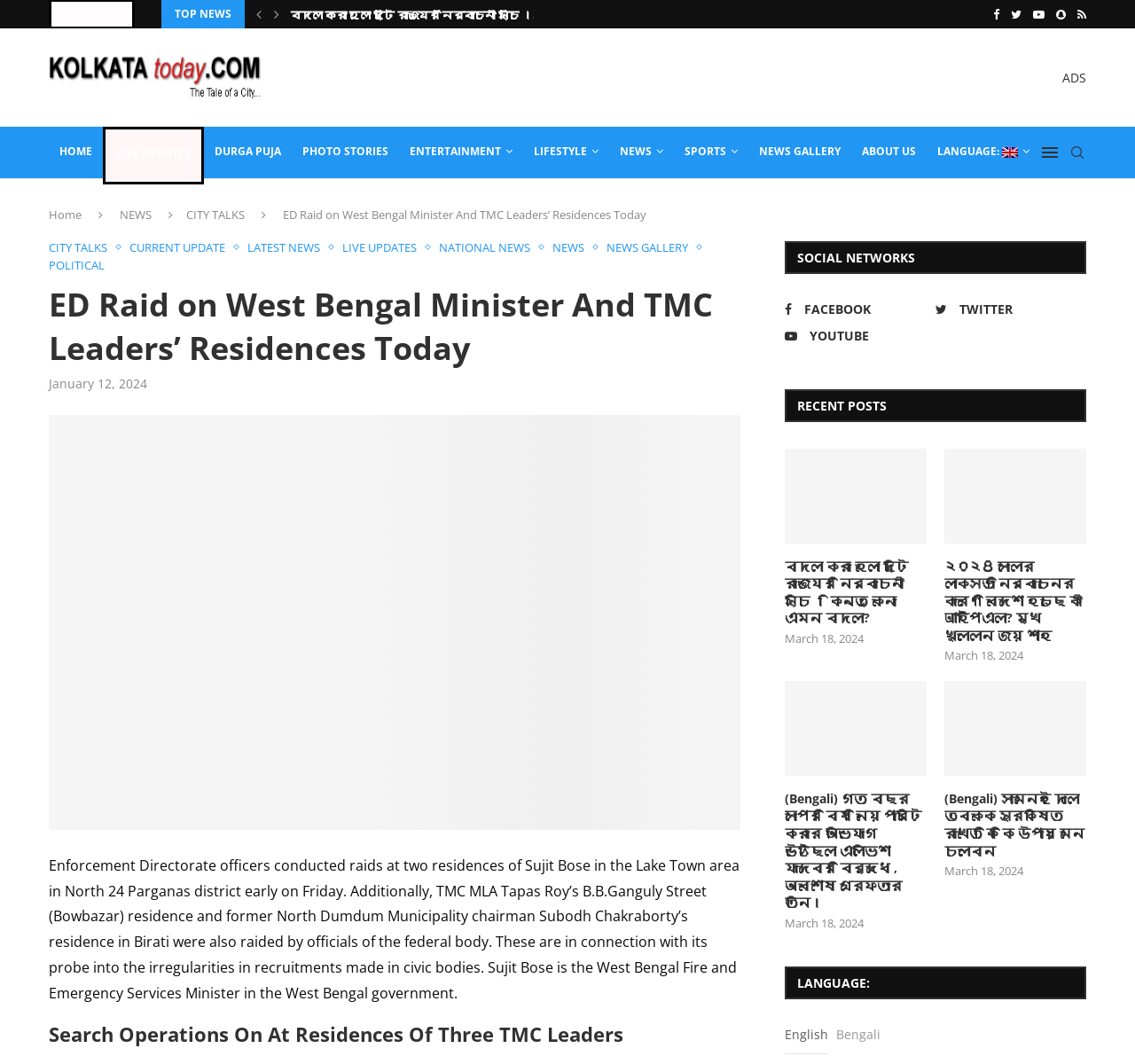What is the reason for the raids?
Please answer the question with as much detail and depth as you can.

The webpage states that the raids were conducted in connection with the probe into the irregularities in recruitments made in civic bodies. Therefore, the answer is irregularities in recruitments.